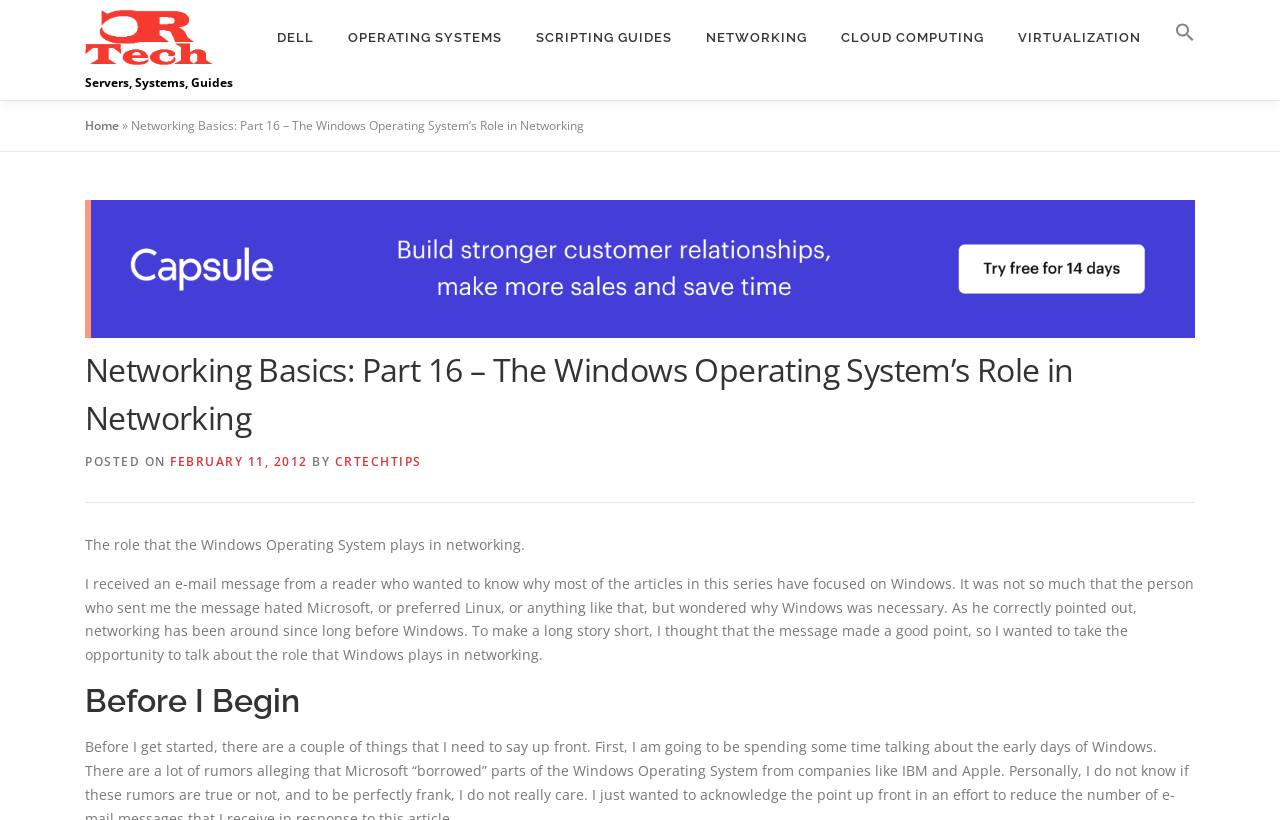Answer the question briefly using a single word or phrase: 
What is the topic of the current article?

Windows Operating System's role in networking